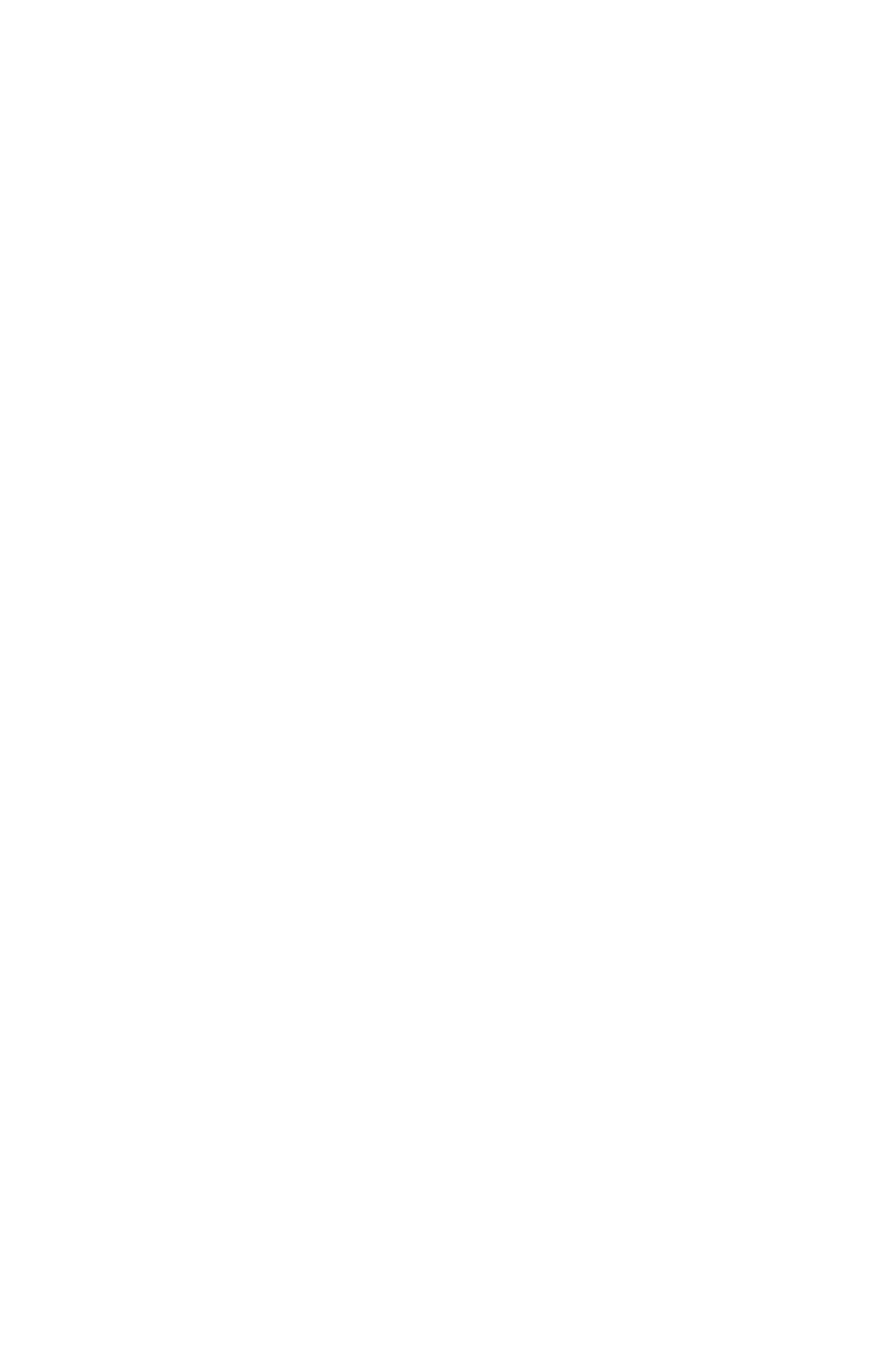Please answer the following query using a single word or phrase: 
What is the phone number of the LA office?

(323) 250-1222